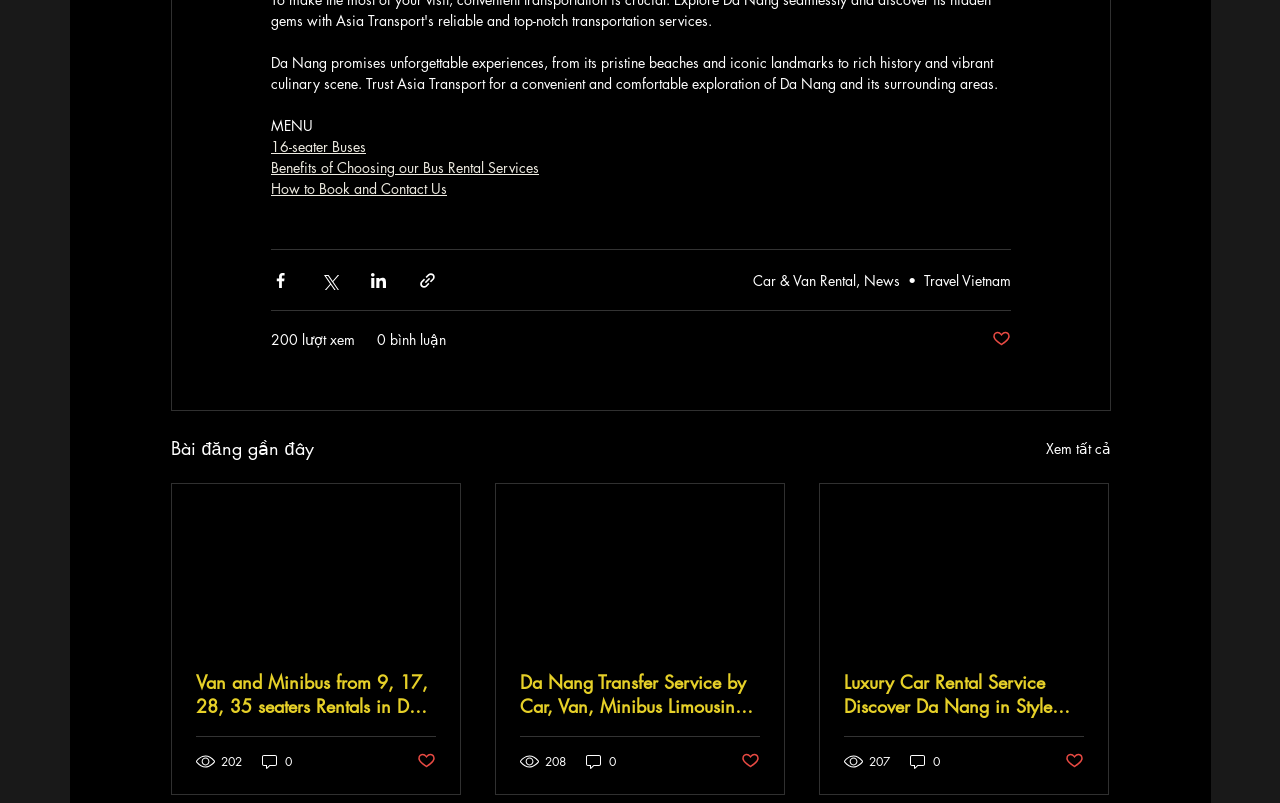Please determine the bounding box coordinates of the element to click in order to execute the following instruction: "Click the 'Bài đăng chưa được đánh dấu là đã thích' button". The coordinates should be four float numbers between 0 and 1, specified as [left, top, right, bottom].

[0.775, 0.41, 0.789, 0.436]